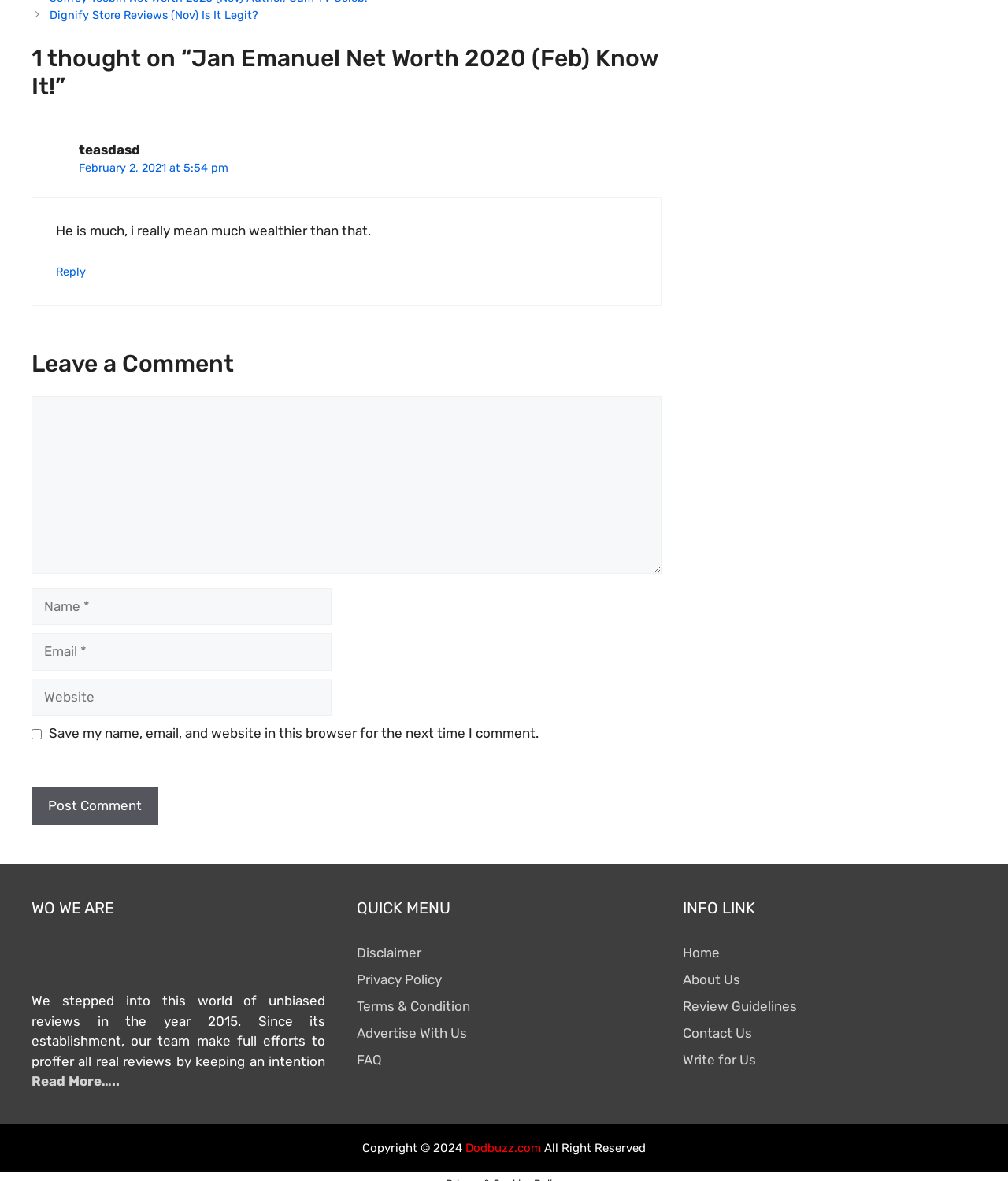Refer to the image and provide a thorough answer to this question:
What is the date of the comment?

I found the date of the comment by looking at the comment section, where it says 'February 2, 2021 at 5:54 pm' next to the comment text.